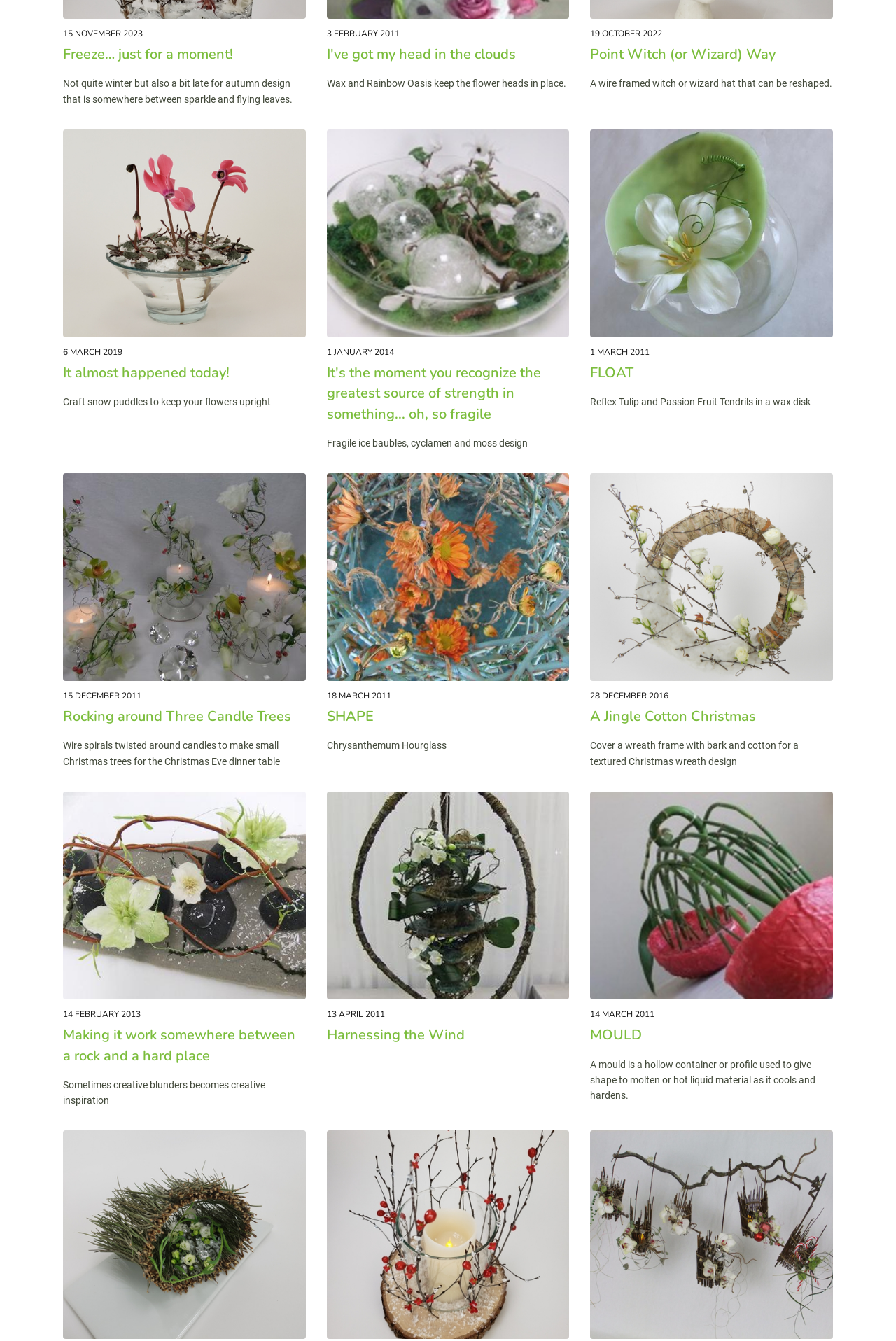Can you find the bounding box coordinates for the element that needs to be clicked to execute this instruction: "View 'It almost happened today!' image"? The coordinates should be given as four float numbers between 0 and 1, i.e., [left, top, right, bottom].

[0.07, 0.097, 0.341, 0.252]